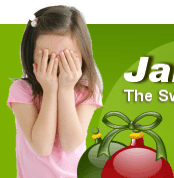Give a detailed account of everything present in the image.

The image features a young girl playfully covering her face with her hands, suggesting a sense of shyness or hiding. She is wearing a light pink t-shirt, and her light brown hair is neatly styled with a small clip. The background displays a vibrant green color, adding a lively atmosphere. Accompanying the image is the text "Janna Games," which emphasizes that this is associated with "The Sweetest Girl's Games on the Net." Decorative elements like festive ornaments and a bow at the bottom of the image enhance the playful and inviting feel that resonates with the theme of children’s games.